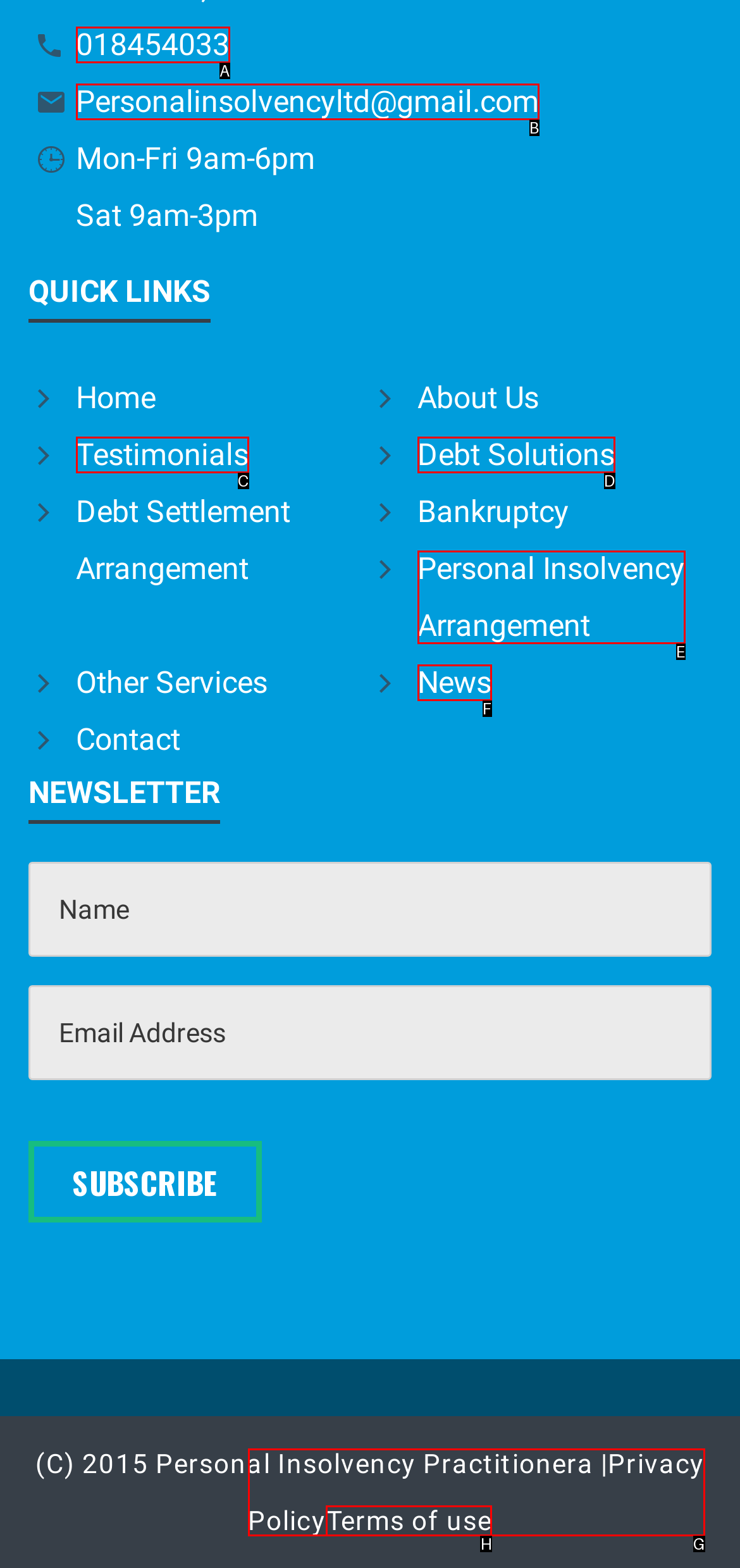Assess the description: Personal Insolvency Arrangement and select the option that matches. Provide the letter of the chosen option directly from the given choices.

E